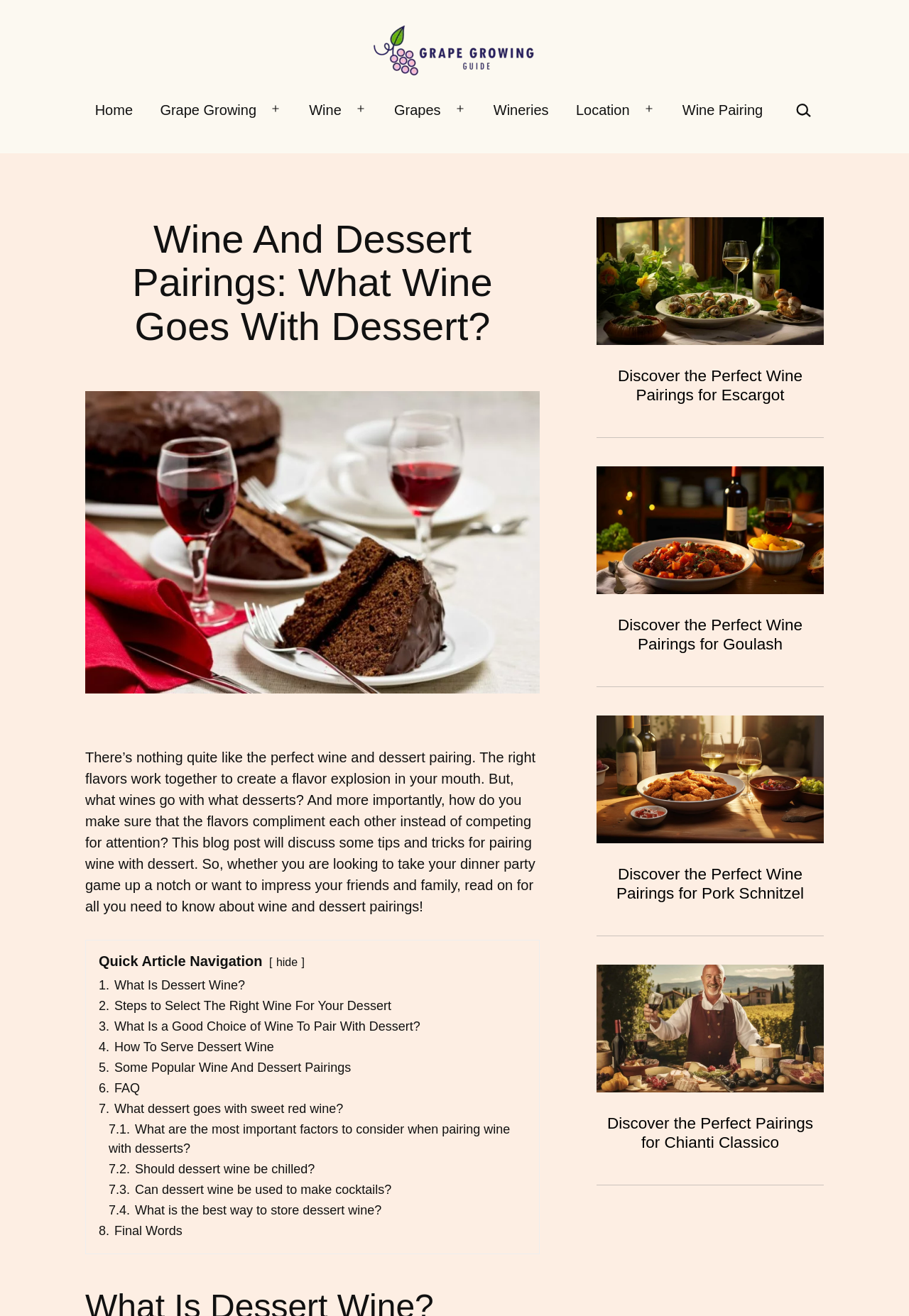Provide a thorough summary of the webpage.

This webpage is about wine and dessert pairings, with a focus on providing tips and tricks for selecting the right wine to complement desserts. At the top of the page, there is a logo and a navigation menu with links to various sections of the website, including "Home", "Grape Growing", "Wine", "Grapes", "Wineries", "Location", and "Wine Pairing". 

Below the navigation menu, there is a header section with a title "Wine And Dessert Pairings: What Wine Goes With Dessert?" and an image related to wine and dessert. 

The main content of the page is divided into sections, with headings and links to specific topics, such as "What Is Dessert Wine?", "Steps to Select The Right Wine For Your Dessert", "What Is a Good Choice of Wine To Pair With Dessert?", and so on. There are also links to related articles, such as "Discover the Perfect Wine Pairings for Escargot", "Discover the Perfect Wine Pairings for Goulash", and "Discover the Perfect Pairings for Chianti Classico", which are accompanied by images. 

The page also has a search bar at the top right corner, allowing users to search for specific topics or keywords. Overall, the webpage is well-organized and easy to navigate, with a clear focus on providing information and resources related to wine and dessert pairings.